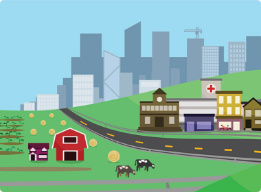Give a detailed account of the visual elements in the image.

The image depicts a vibrant landscape illustrating the relationship between rural and urban environments. On the left side, a pastoral scene features a quaint farmhouse with a red barn, flanked by trees and grazing cows, symbolizing agricultural life. In contrast, the right side showcases a bustling city skyline with tall buildings and a construction site, indicating urban development. A winding road connects these two areas, merging the rural charm with the dynamism of city life. This representation emphasizes the balance between local economies, community resources, and infrastructure development, aligning with the theme of planning and community enhancement in the context of the Parkway Belt West Plan.